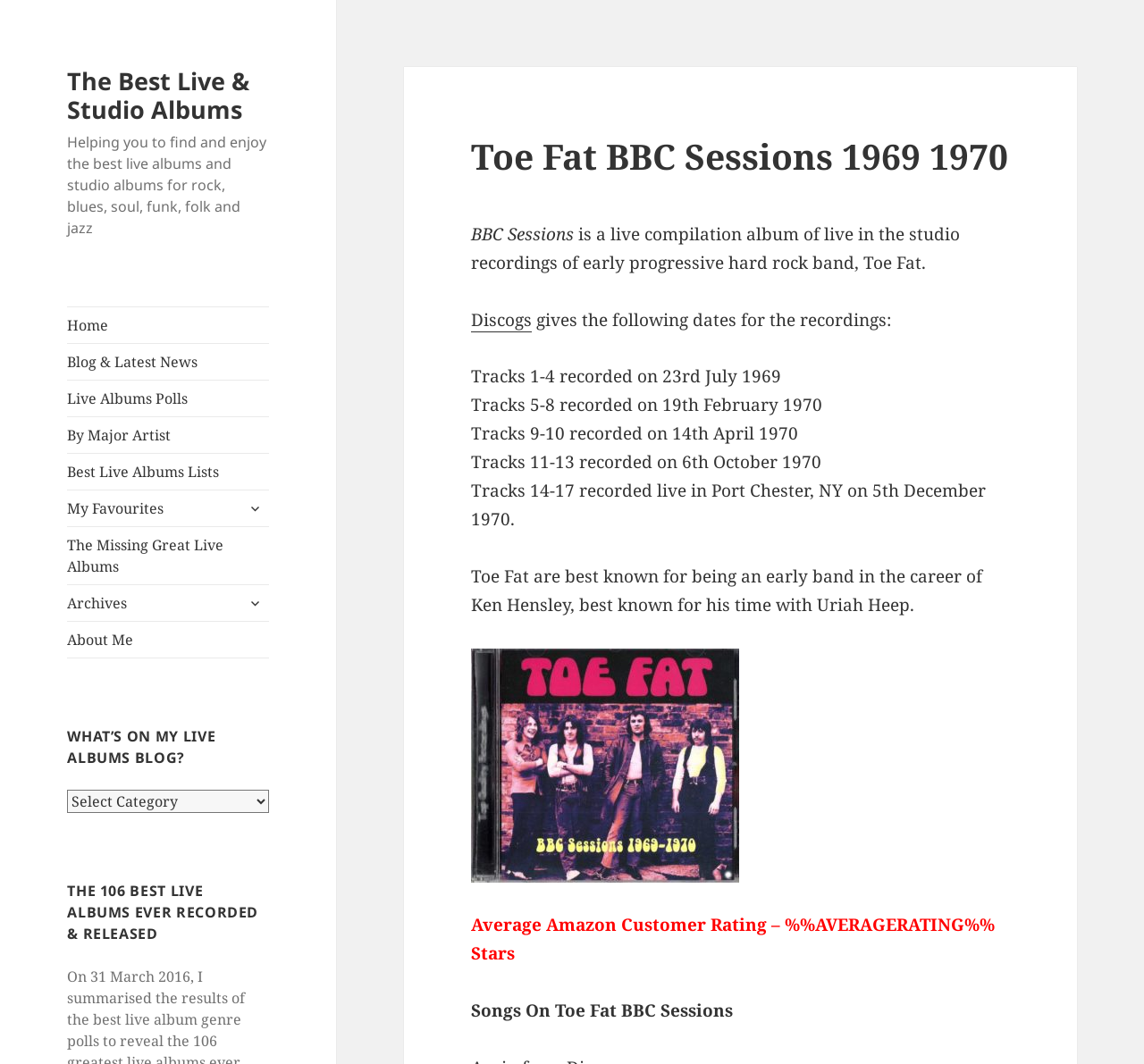Determine the bounding box coordinates of the region that needs to be clicked to achieve the task: "Expand the child menu".

[0.21, 0.464, 0.235, 0.491]